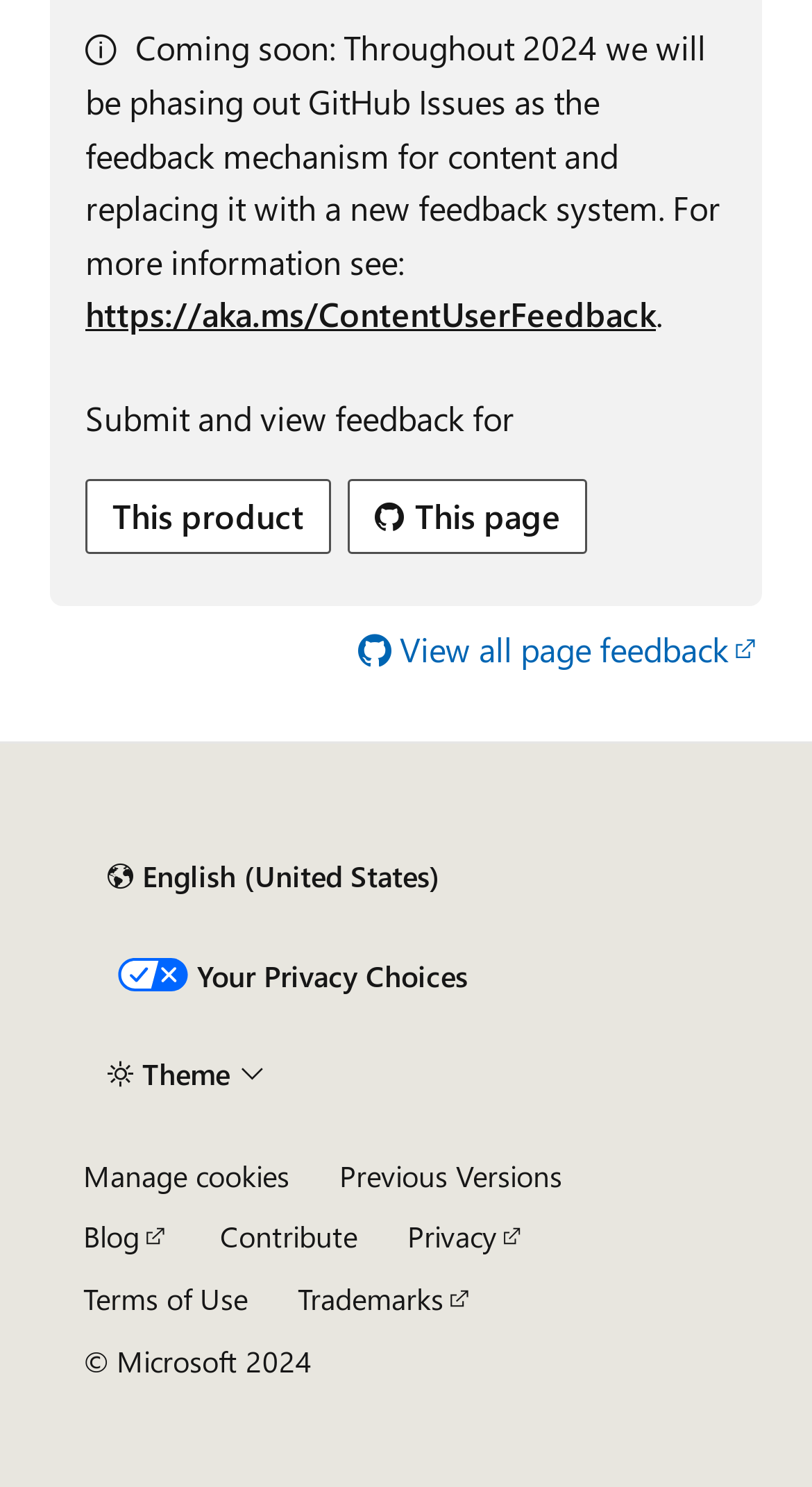Predict the bounding box of the UI element based on the description: "Manage cookies". The coordinates should be four float numbers between 0 and 1, formatted as [left, top, right, bottom].

[0.103, 0.78, 0.356, 0.802]